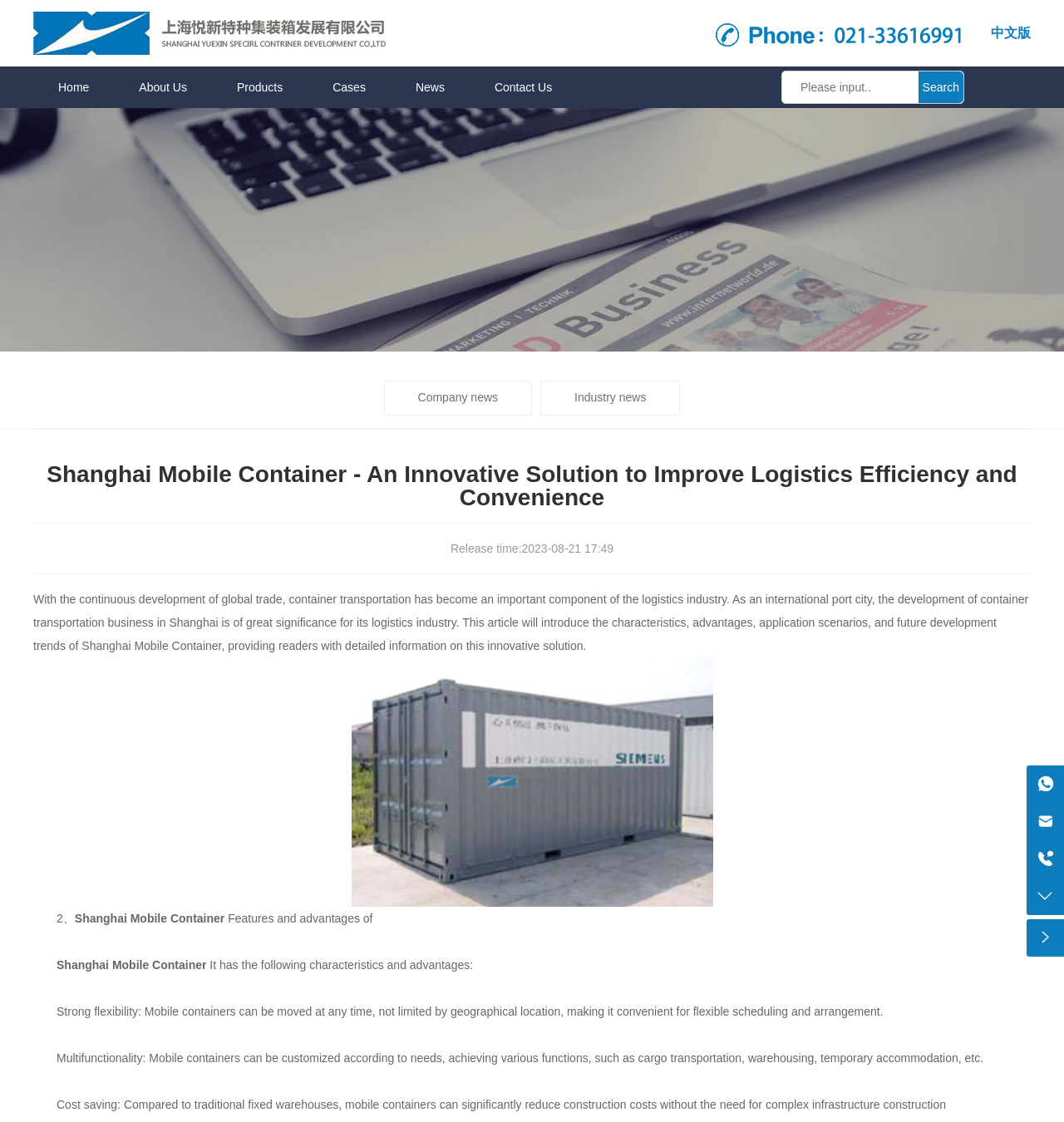Find and provide the bounding box coordinates for the UI element described with: "whatsapp".

[0.965, 0.682, 1.0, 0.715]